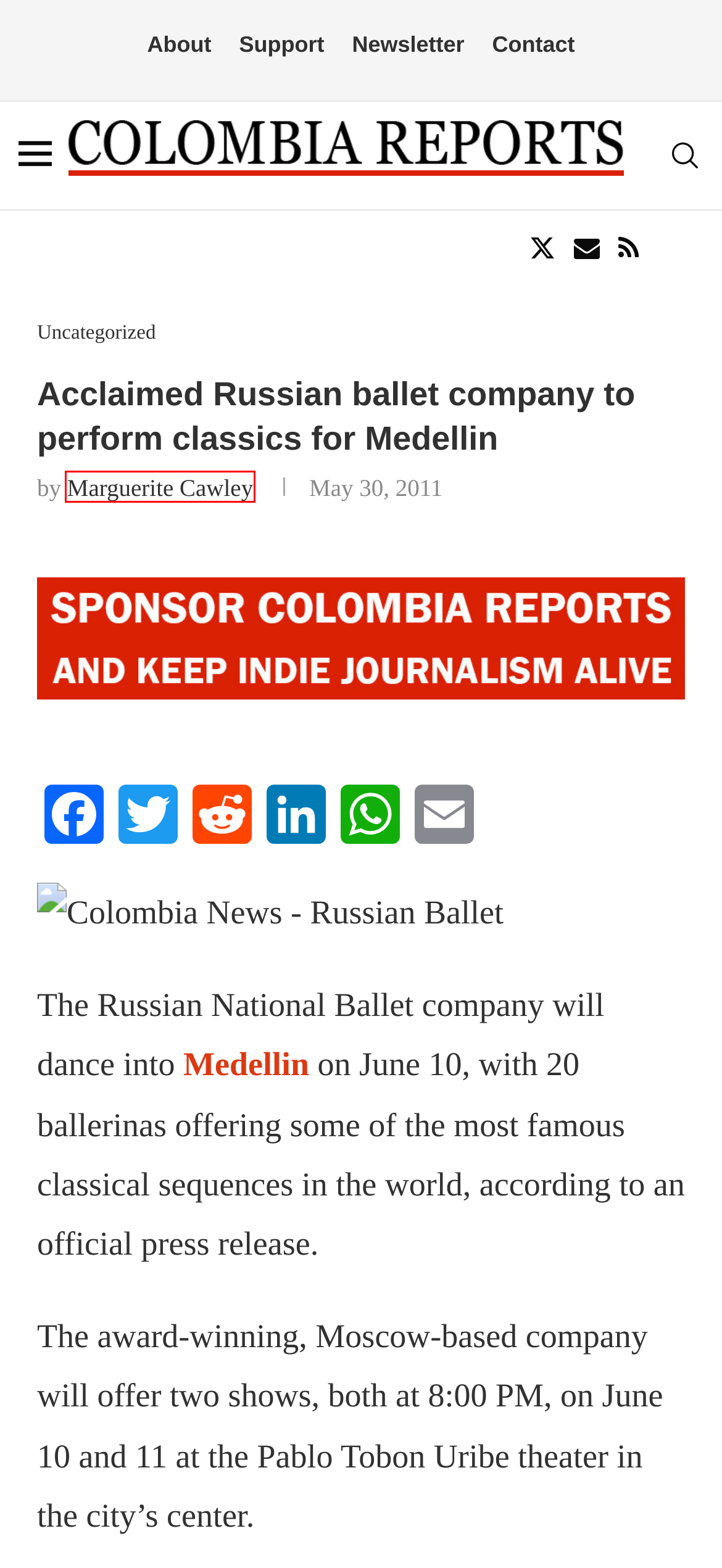You are provided a screenshot of a webpage featuring a red bounding box around a UI element. Choose the webpage description that most accurately represents the new webpage after clicking the element within the red bounding box. Here are the candidates:
A. Uncategorized | Colombia News | Colombia Reports
B. Contact - Colombia News | Colombia Reports
C. Colombia spied on diplomats from Russia and Cuba: report
D. Support us | Colombia Reports
E. ballet - Colombia News | Colombia Reports
F. Marguerite Cawley, Author at Colombia News | Colombia Reports
G. About Colombia Reports
H. Weekly news update - Colombia News | Colombia Reports

F